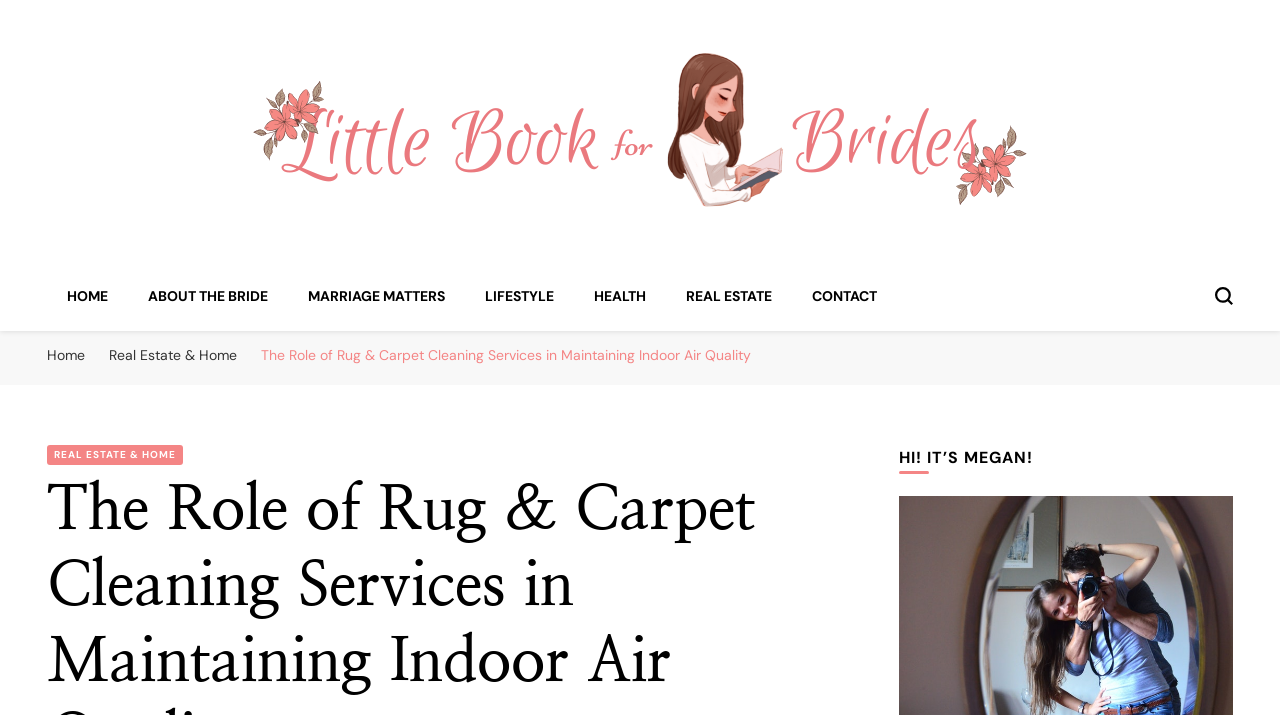What is the name of the author or blogger?
Refer to the screenshot and answer in one word or phrase.

Megan